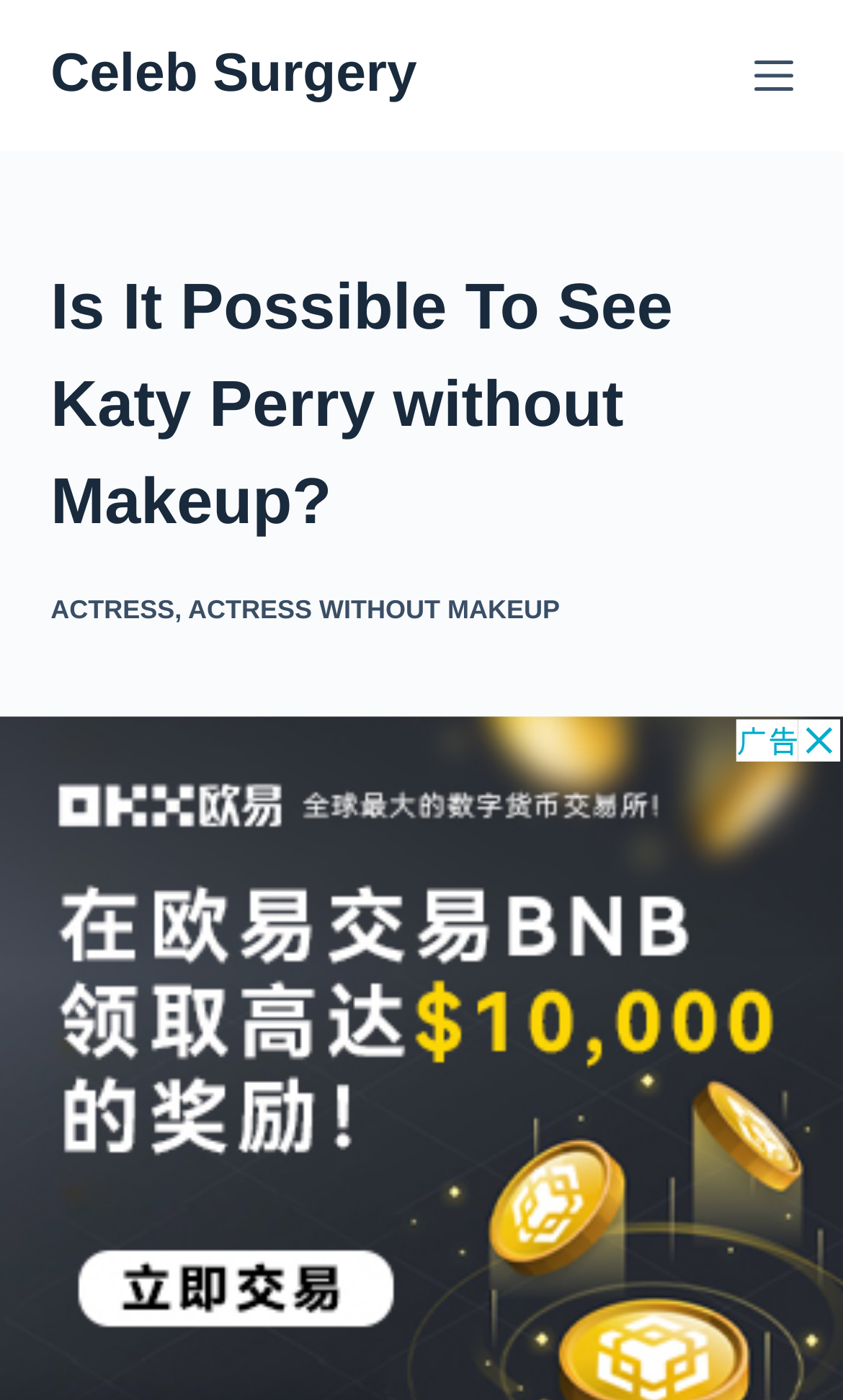Please find and provide the title of the webpage.

Is It Possible To See Katy Perry without Makeup?